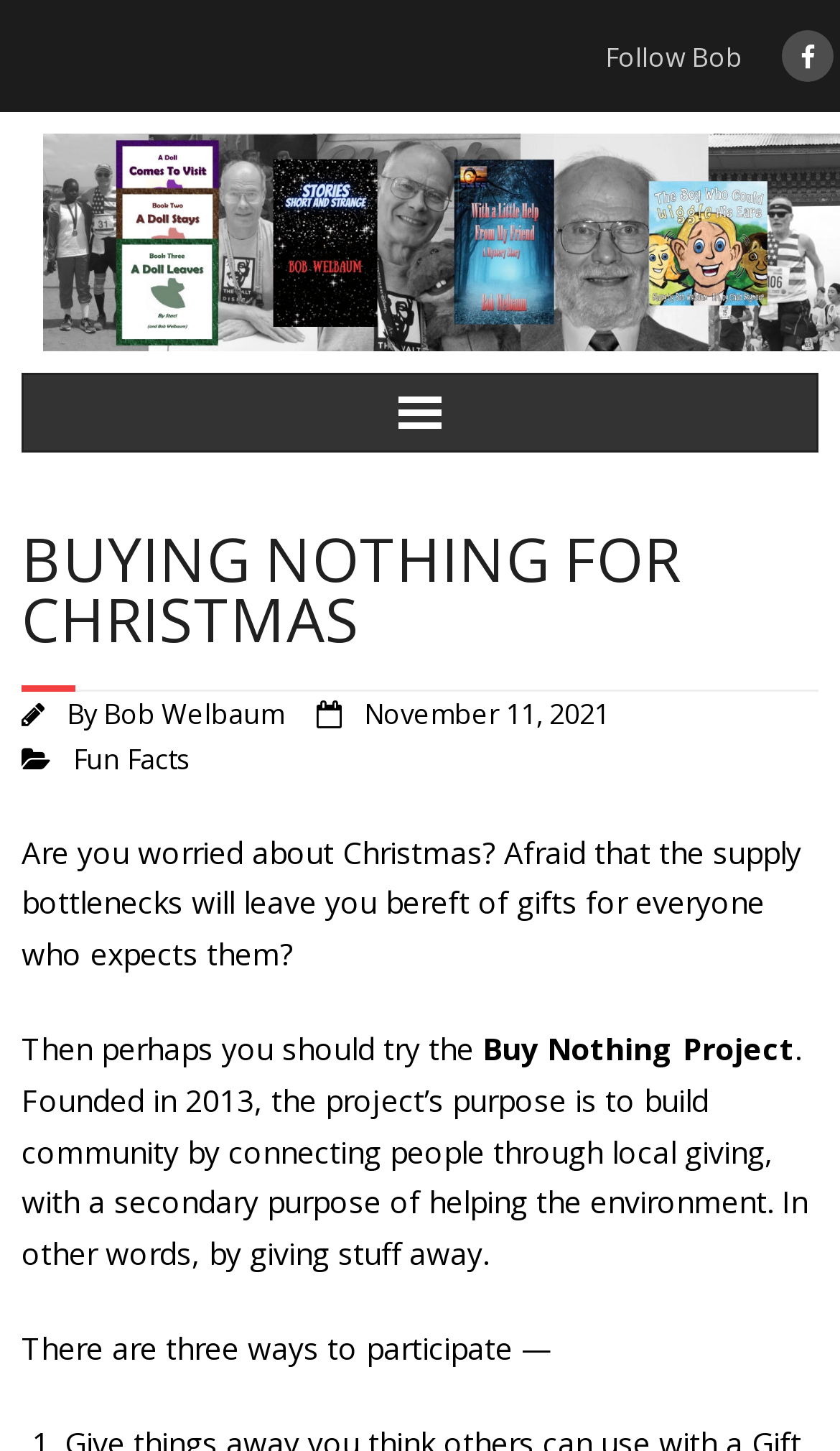Provide the bounding box coordinates of the UI element that matches the description: "November 11, 2021".

[0.433, 0.479, 0.726, 0.505]